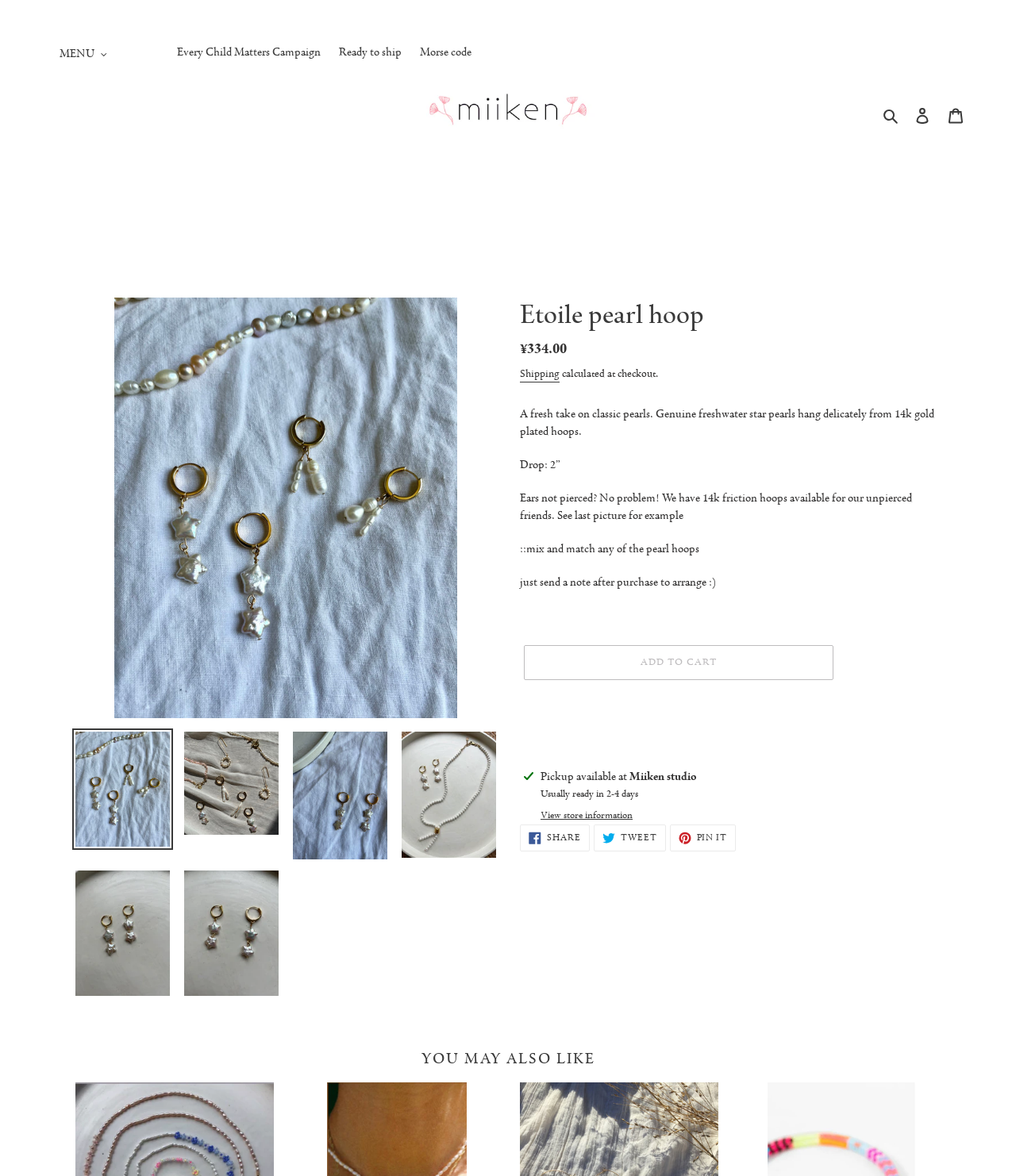Given the element description Cart 0 items, predict the bounding box coordinates for the UI element in the webpage screenshot. The format should be (top-left x, top-left y, bottom-right x, bottom-right y), and the values should be between 0 and 1.

[0.924, 0.084, 0.957, 0.112]